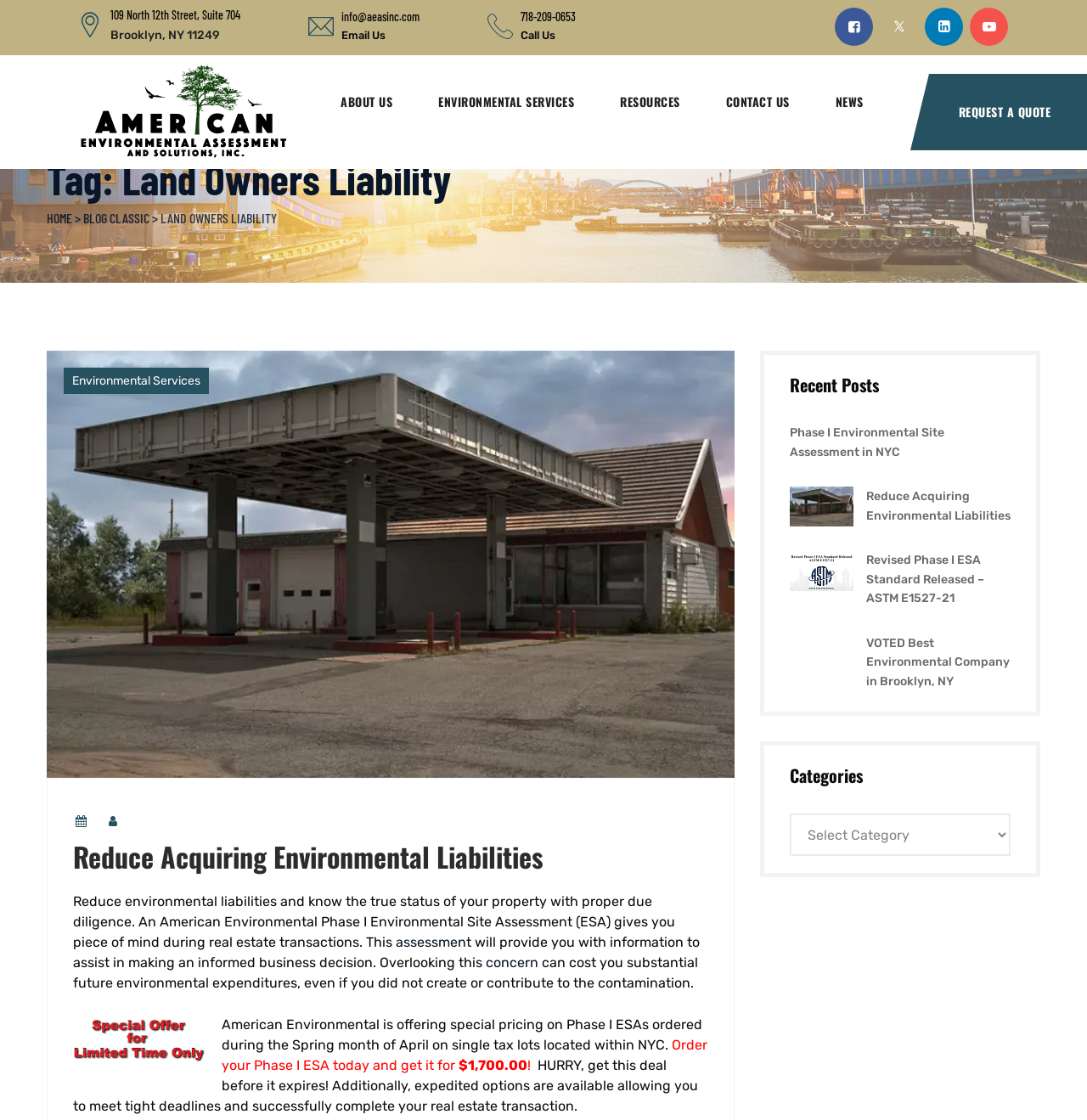Locate the bounding box coordinates of the element that should be clicked to execute the following instruction: "Click the 'REQUEST A QUOTE' button".

[0.882, 0.066, 0.966, 0.134]